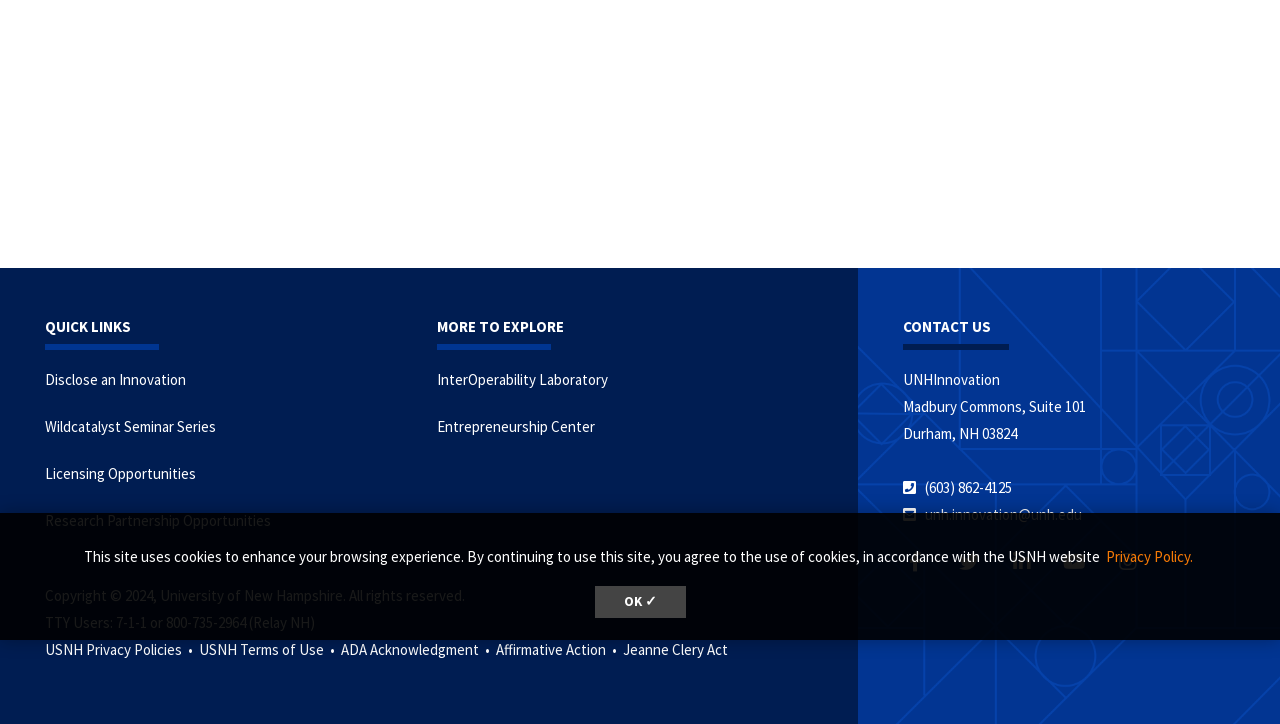Find the bounding box coordinates for the HTML element specified by: "Wing Overhaul, Modification, and Upgrades".

None